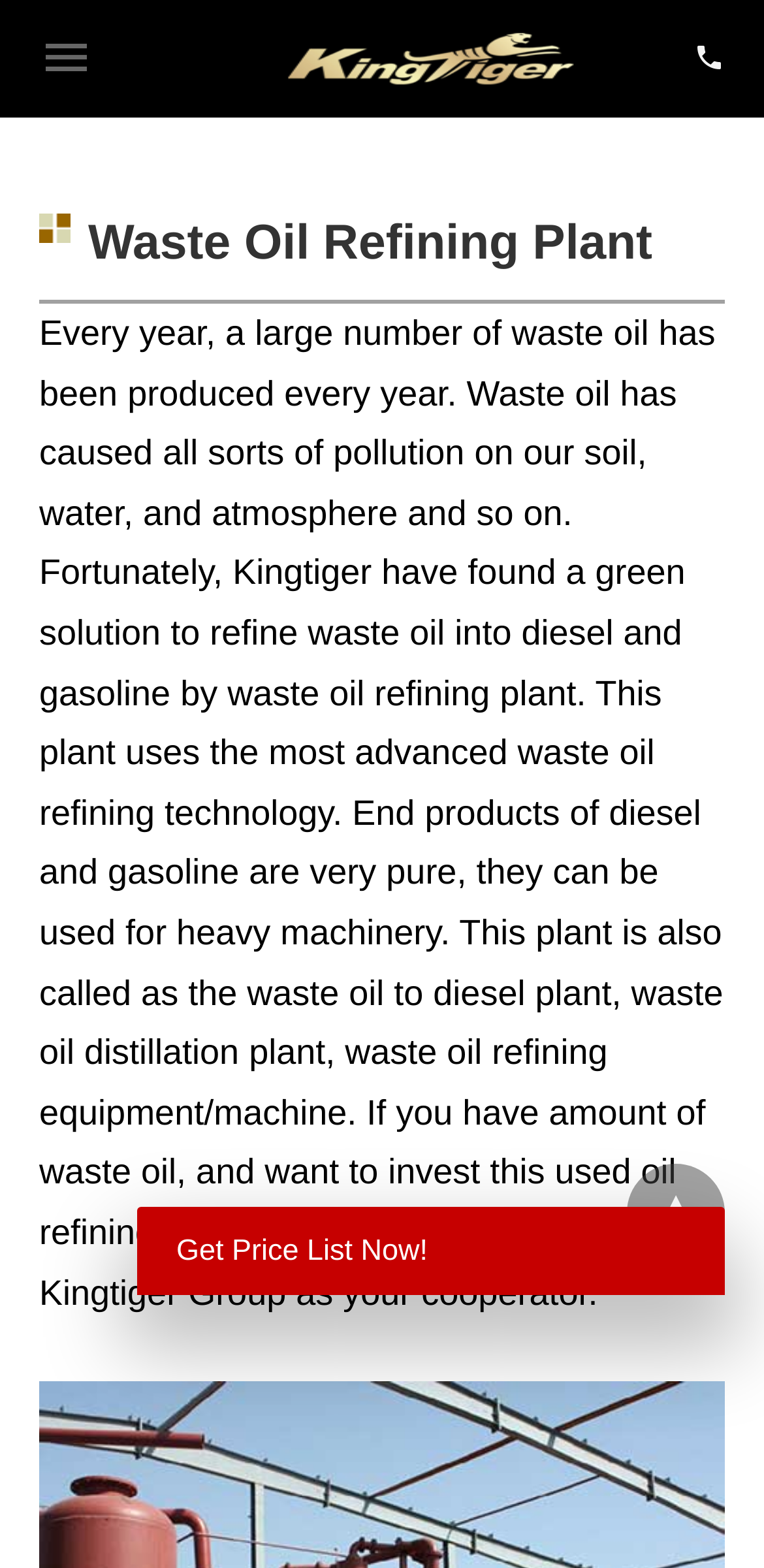Answer the following inquiry with a single word or phrase:
What can be done with the end products of the waste oil refining plant?

Used for heavy machinery